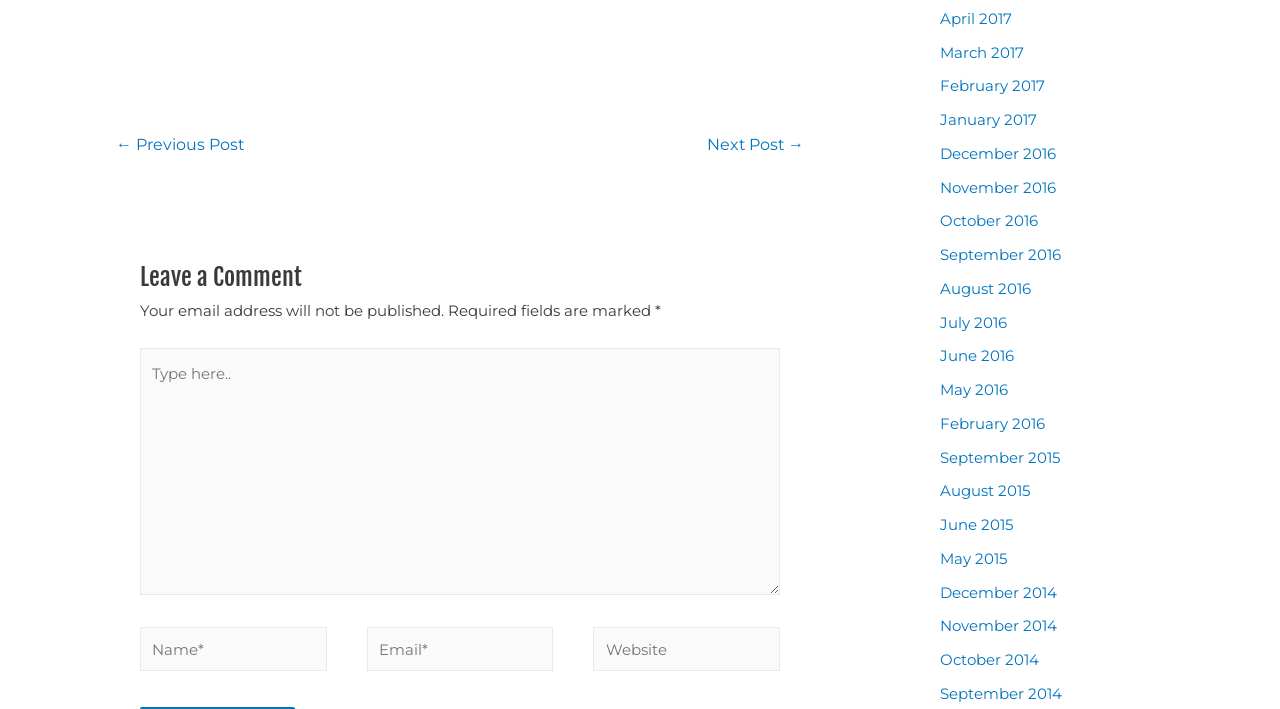Using details from the image, please answer the following question comprehensively:
What is the message below the comment form?

The message below the comment form states 'Your email address will not be published.', which reassures users that their email address will not be made publicly available if they leave a comment on the webpage.